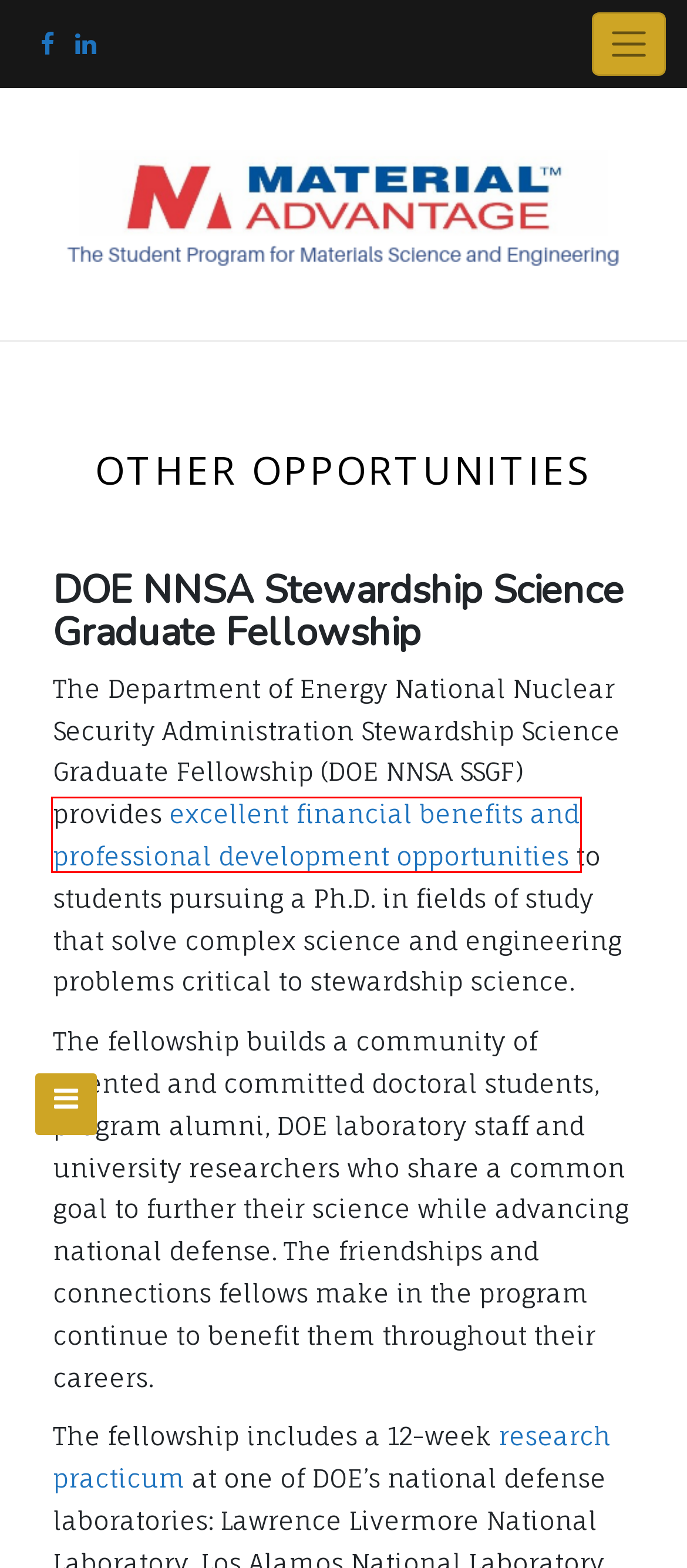You see a screenshot of a webpage with a red bounding box surrounding an element. Pick the webpage description that most accurately represents the new webpage after interacting with the element in the red bounding box. The options are:
A. - Material Advantage
B. Benefits & Opportunities | DOE NNSA SSGF
C. Blog WordPress Theme for Free and Unlimited Posts | Di Blog Theme
D. Contact Us - Material Advantage
E. MS&T Student Activities - Material Advantage
F. DOE Laboratory Practicum | DOE NNSA SSGF
G. Top Material Advantage News - Material Advantage
H. Matscitech.org

B